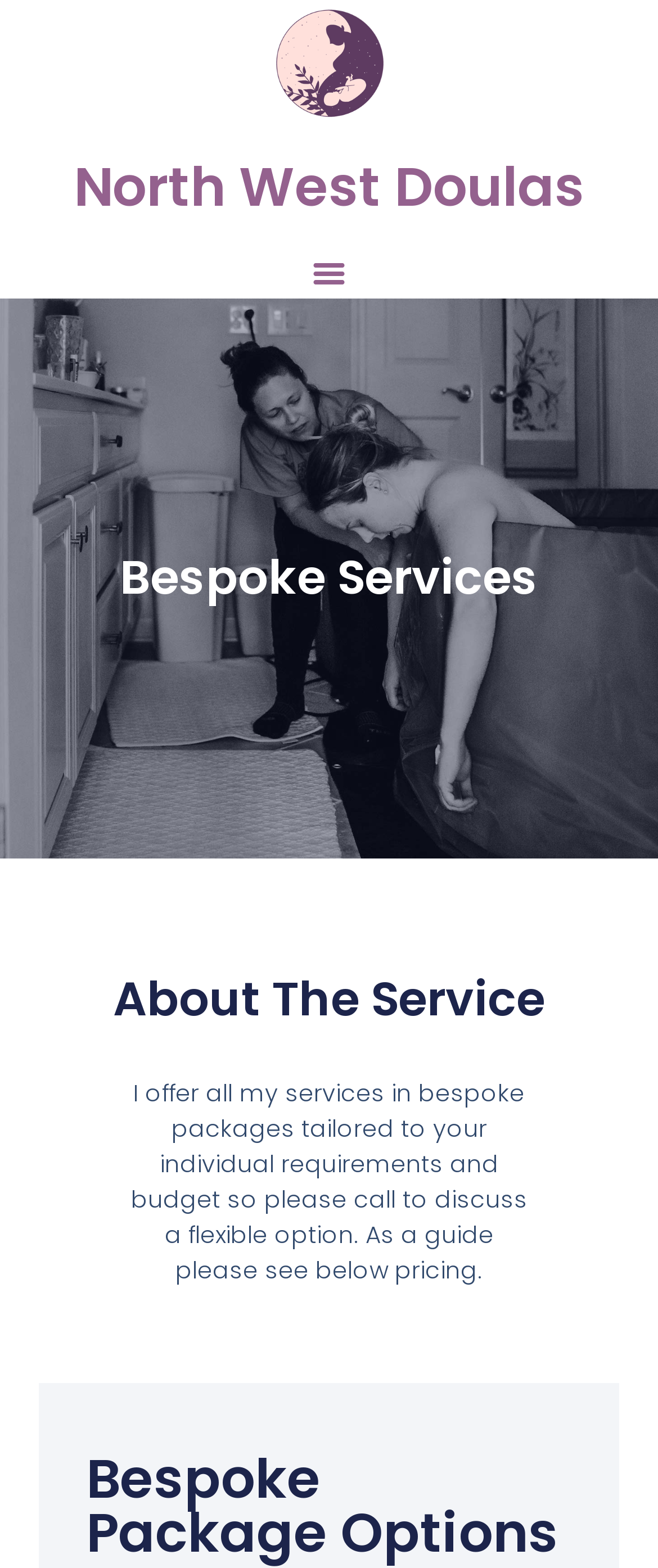Give a detailed overview of the webpage's appearance and contents.

The webpage is titled "Bespoke - North West Doulas" and has a prominent heading "North West Doulas" at the top center of the page. Below this heading, there is a link with the same text. To the right of the heading, there is a "Menu Toggle" button. 

Below the top section, there is a heading "Bespoke Services" at the top left of the page. Under this heading, there is another heading "About The Service" followed by a paragraph of text that describes the bespoke services offered, including tailored packages to individual requirements and budget. The text also mentions discussing a flexible option and refers to pricing information below.

Further down the page, there is a heading "Bespoke Package Options" at the bottom center of the page.